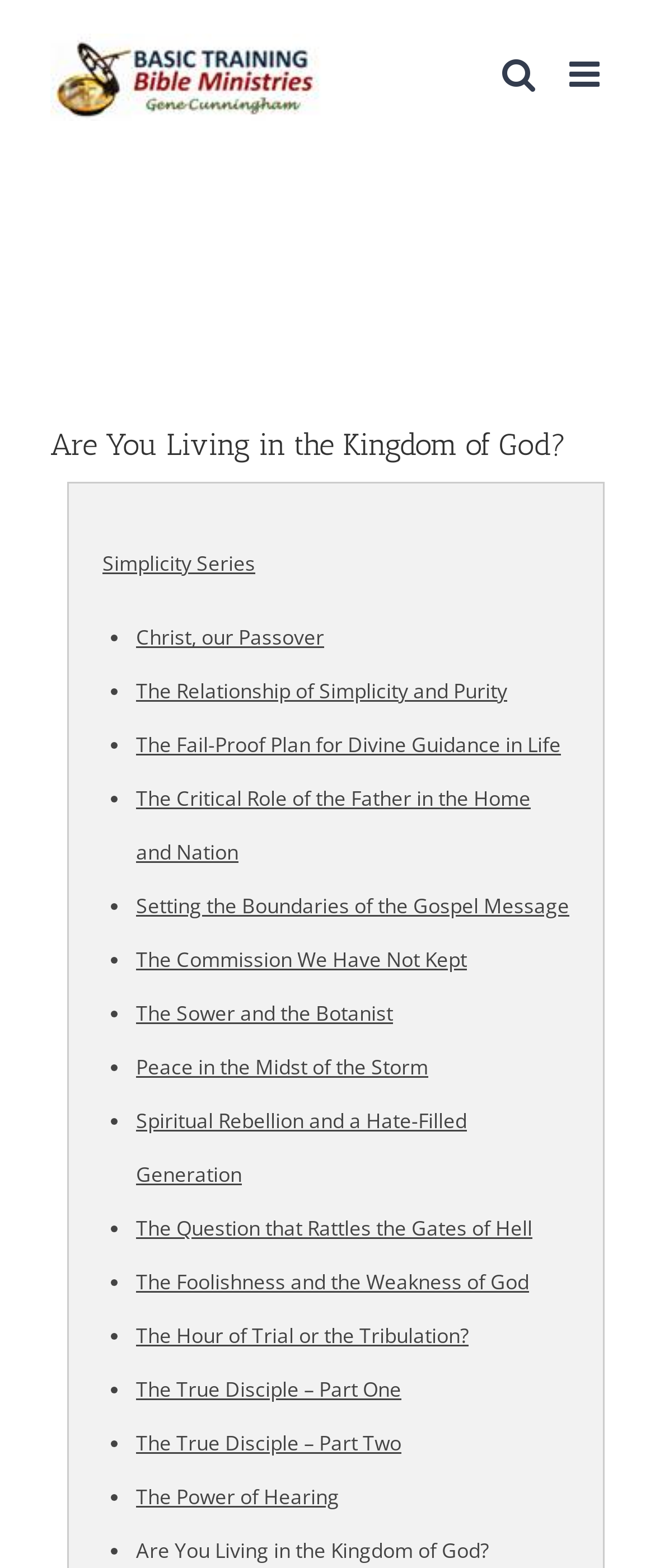Please mark the bounding box coordinates of the area that should be clicked to carry out the instruction: "Click the 'Go to Top' button".

[0.695, 0.632, 0.808, 0.679]